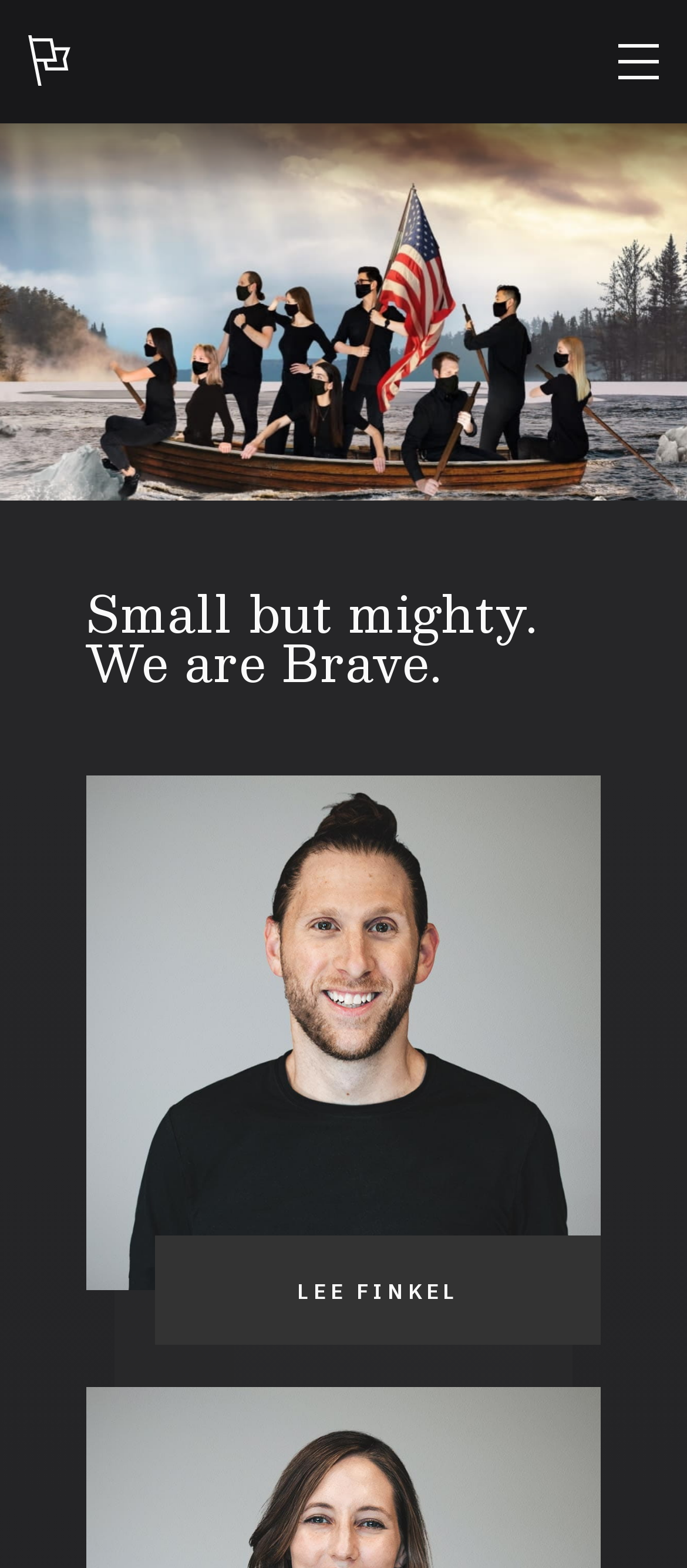Please extract the webpage's main title and generate its text content.

Small but mighty. We are Brave.